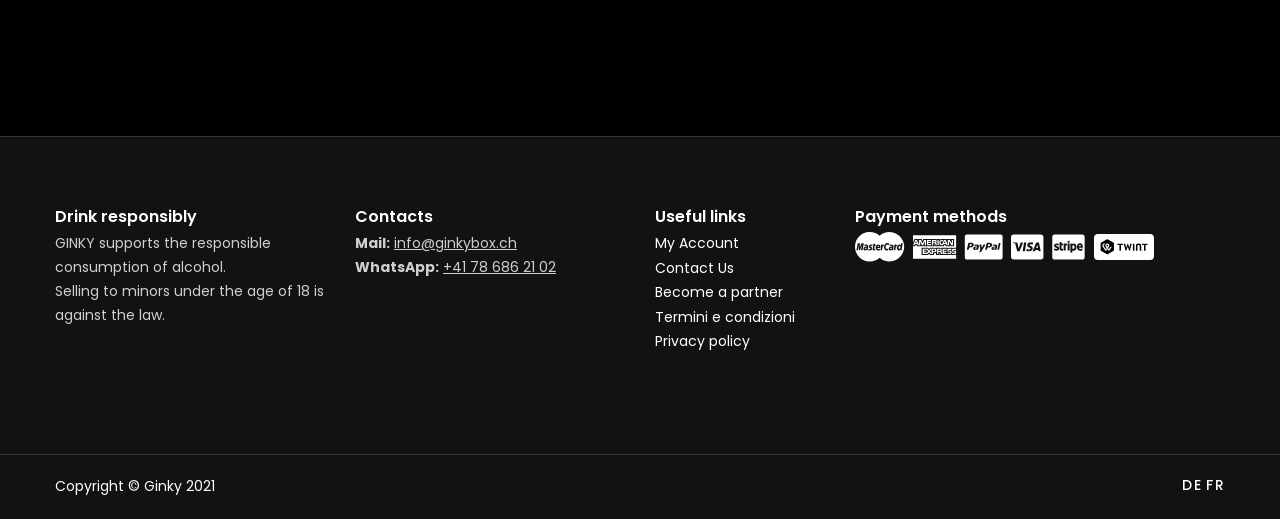What is the company's stance on selling to minors?
Refer to the image and provide a one-word or short phrase answer.

Against the law